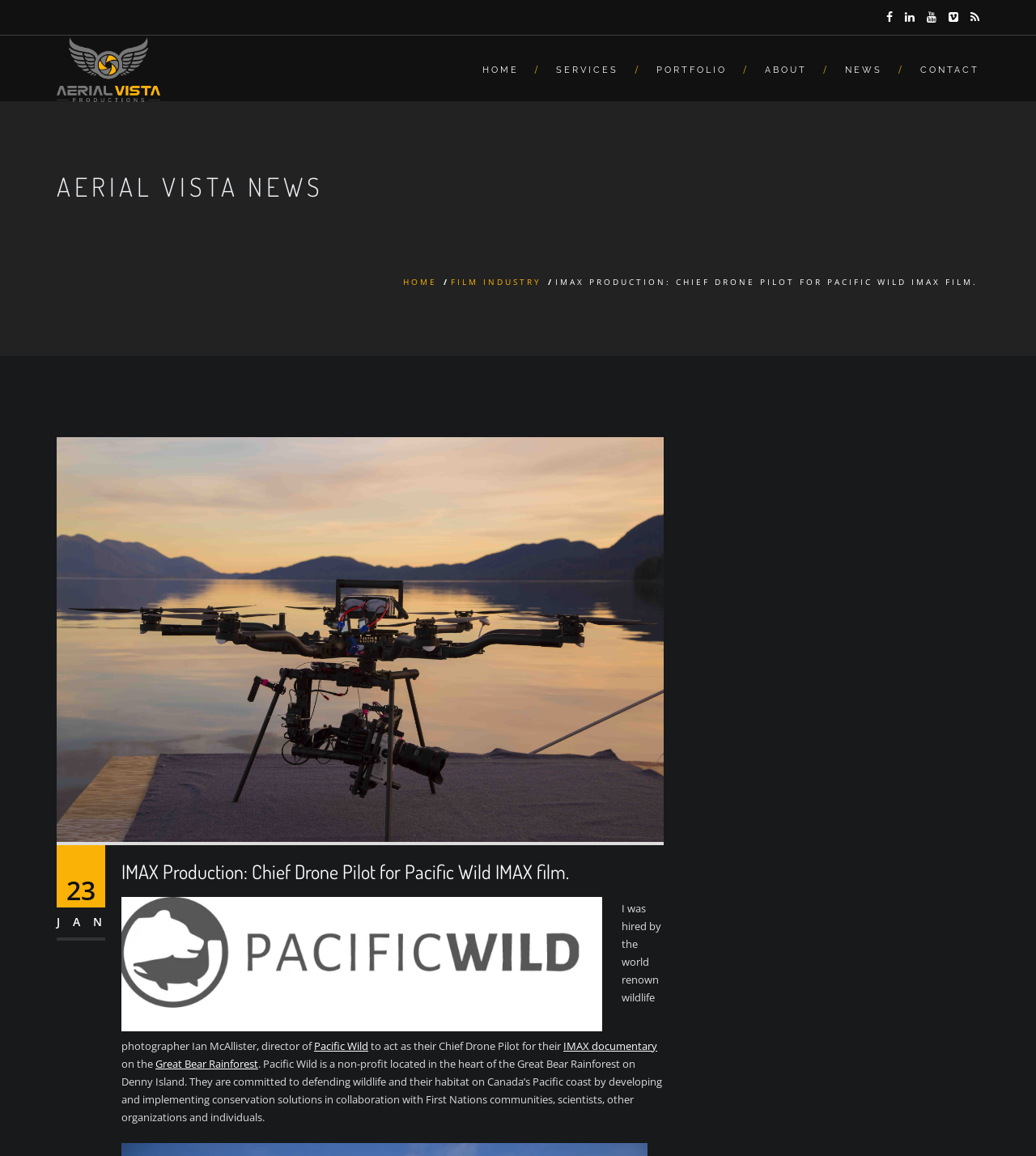What is the company name of the website?
Based on the image, answer the question with as much detail as possible.

I determined the company name by looking at the top-left corner of the webpage, where I found a link with the text 'Aerial Vista Productions' and an image with the same name. This suggests that the website belongs to Aerial Vista Productions.